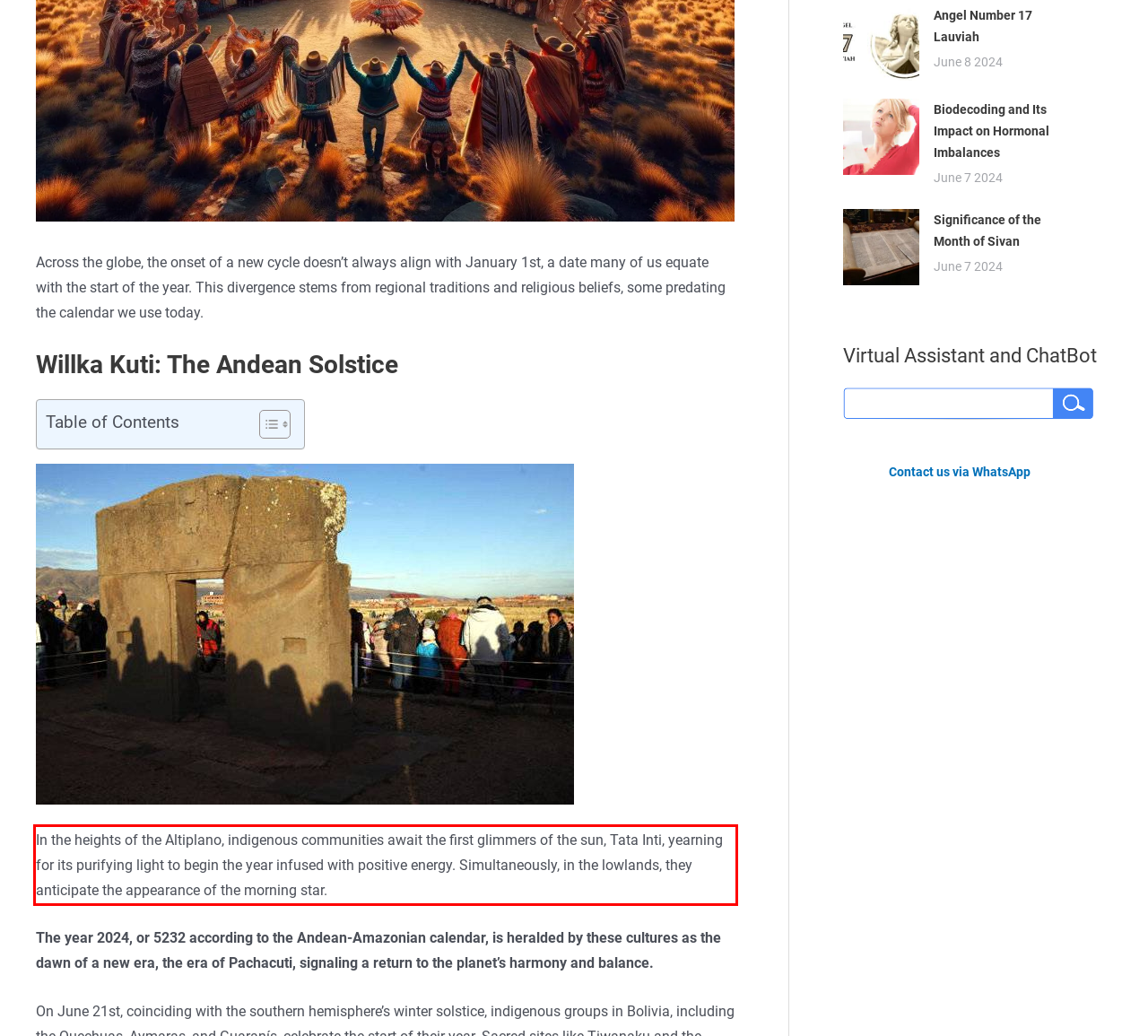Examine the screenshot of the webpage, locate the red bounding box, and perform OCR to extract the text contained within it.

In the heights of the Altiplano, indigenous communities await the first glimmers of the sun, Tata Inti, yearning for its purifying light to begin the year infused with positive energy. Simultaneously, in the lowlands, they anticipate the appearance of the morning star.